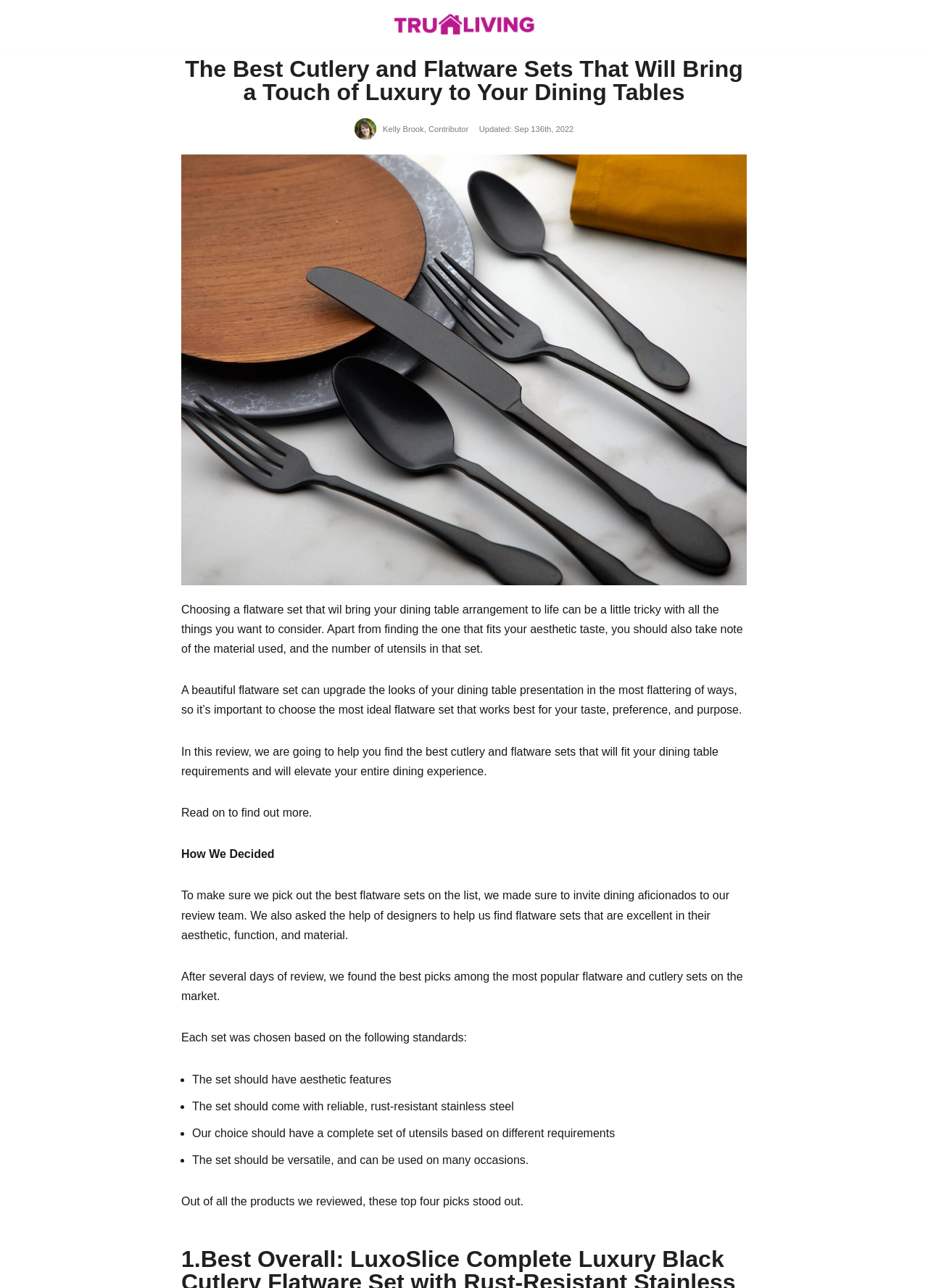What is the material used in the flatware sets?
Please answer the question with as much detail and depth as you can.

I found the material used in the flatware sets by reading the static text element that says 'The set should come with reliable, rust-resistant stainless steel' which is one of the standards used to choose the best flatware sets.